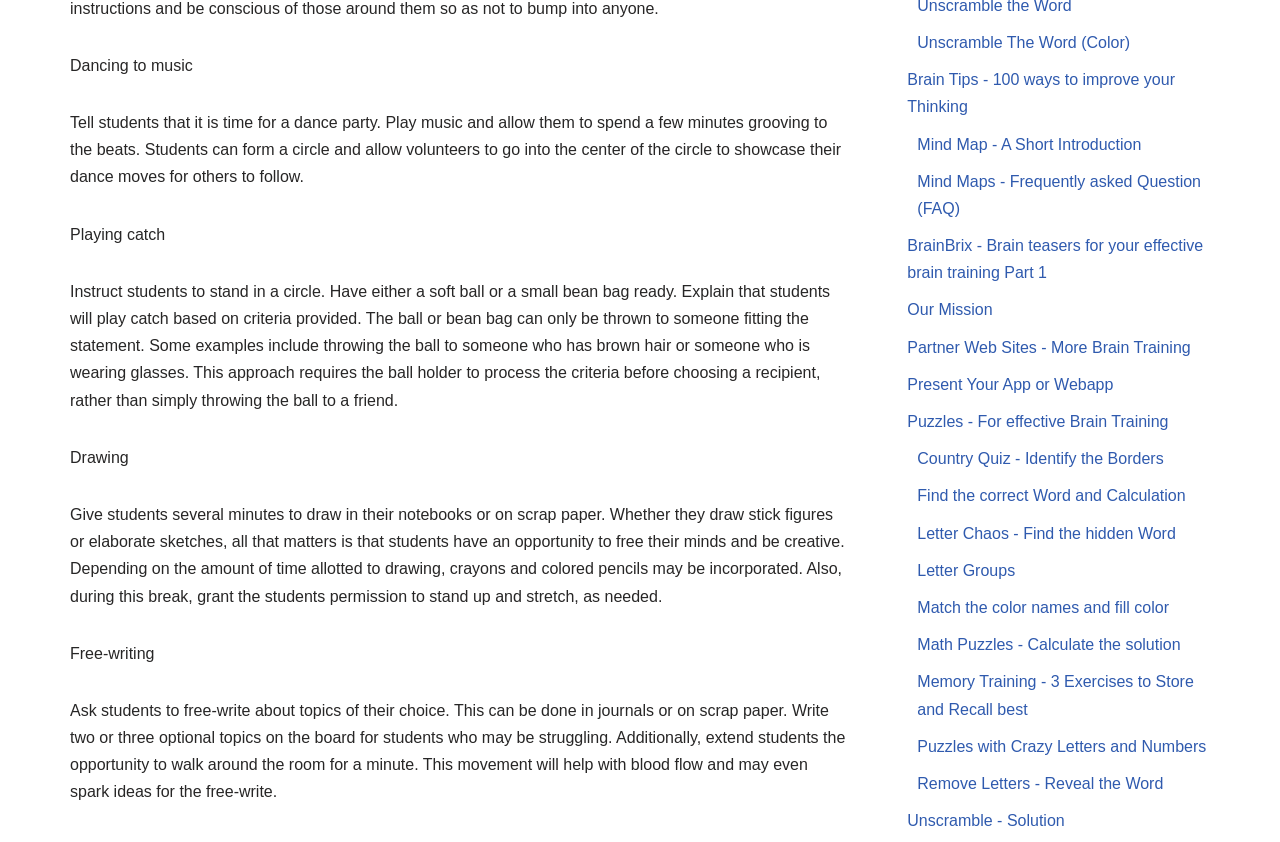What is the benefit of allowing students to stand up and stretch during drawing?
Answer the question with a single word or phrase by looking at the picture.

Improved blood flow